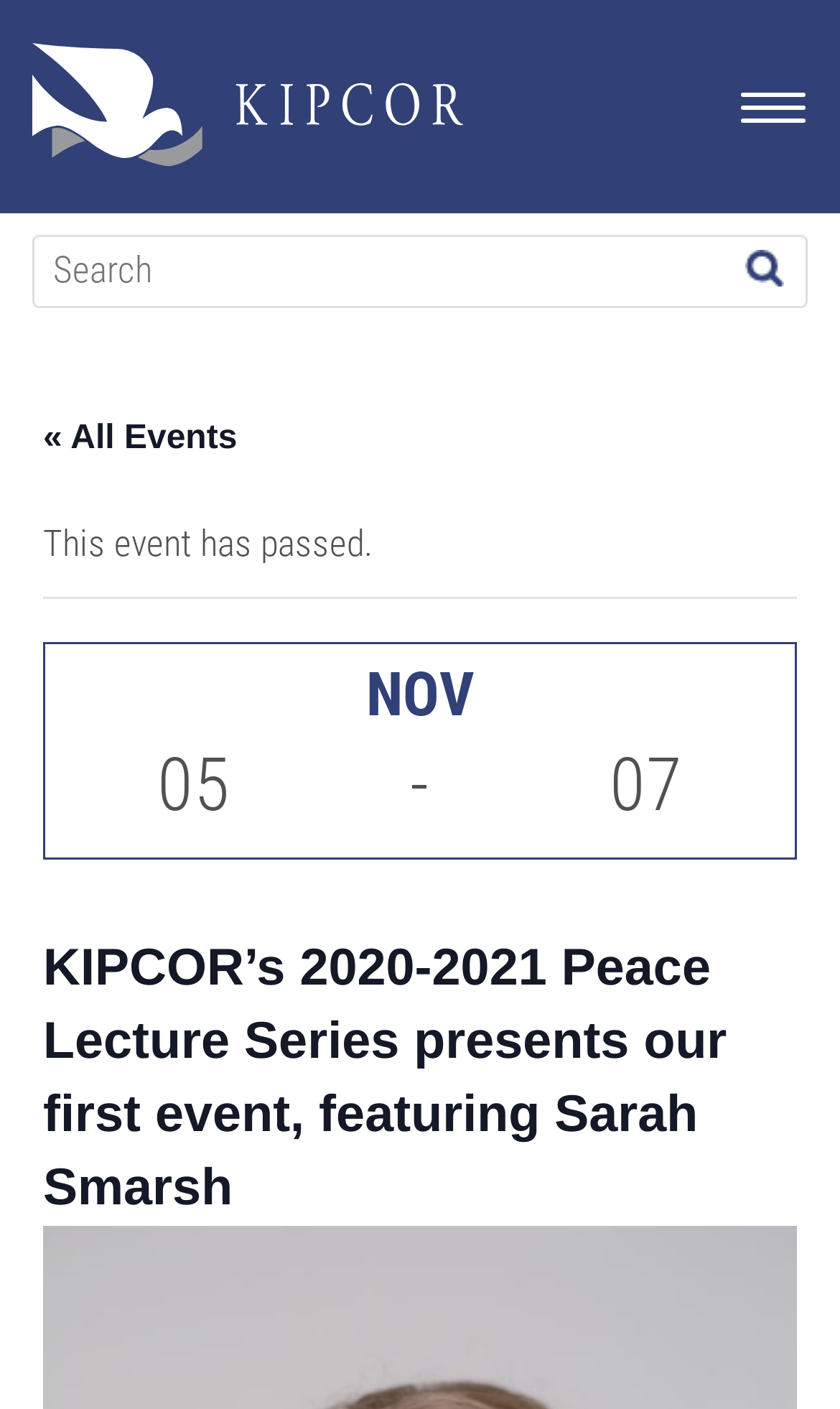What is the date of the event?
Kindly offer a detailed explanation using the data available in the image.

I found the answer by looking at the date information on the webpage. The month is indicated by the heading 'NOV' and the day is indicated by the static text '05'. The date is separated by a '-' symbol.